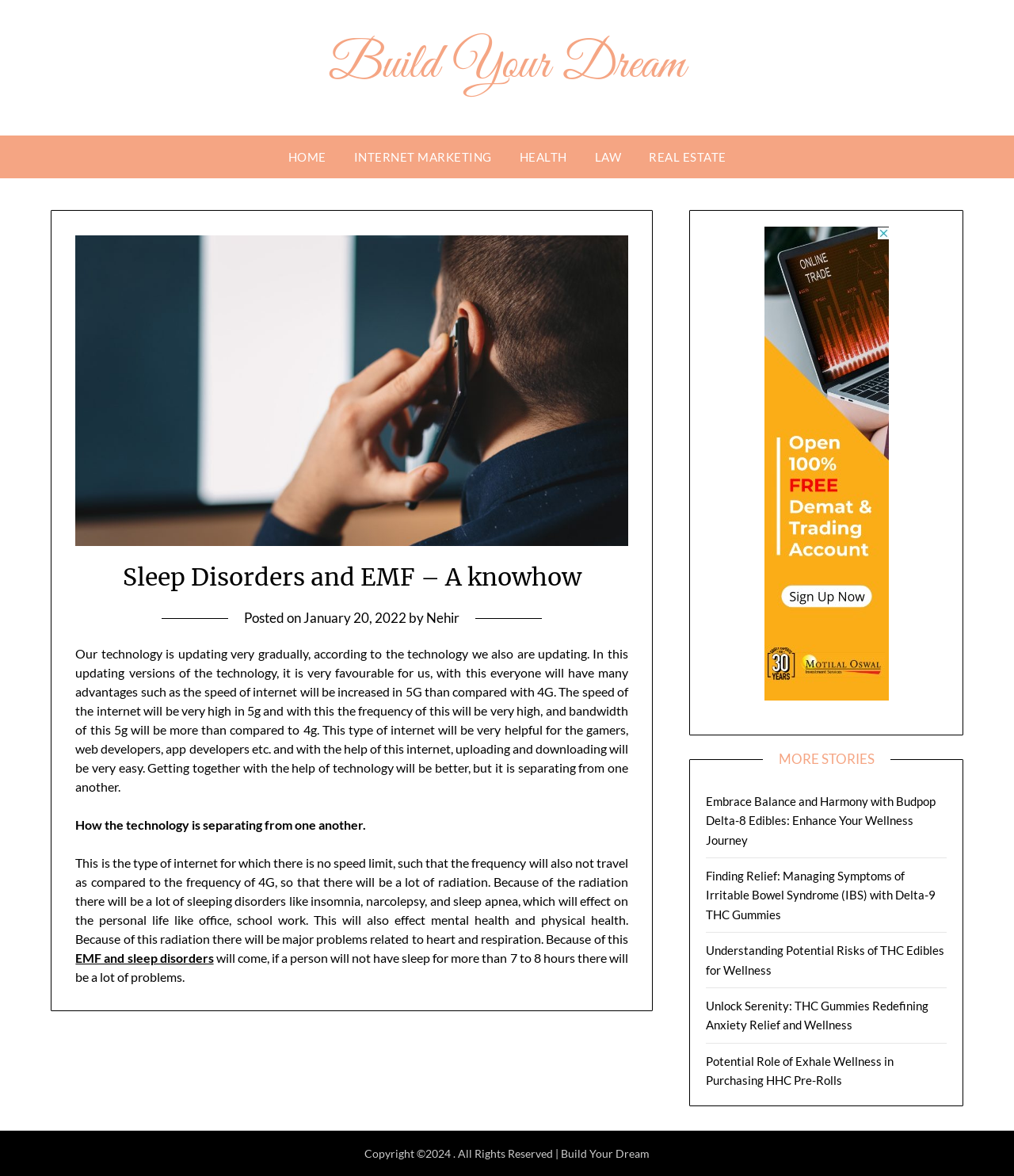Give a detailed account of the webpage, highlighting key information.

This webpage is about sleep disorders and EMF (Electromagnetic Fields), with a focus on the impact of technology on our lives. At the top, there is a navigation menu with links to different sections, including "HOME", "INTERNET MARKETING", "HEALTH", "LAW", and "REAL ESTATE". 

Below the navigation menu, there is a main section that takes up most of the page. It starts with a header that reads "Sleep Disorders and EMF – A knowhow". Below the header, there is a link to "emf dangers" accompanied by an image. 

The main content of the page is divided into several paragraphs. The first paragraph discusses how technology is updating gradually and its benefits, such as increased internet speed. The second paragraph talks about how technology is separating people from each other. 

The following paragraphs delve into the negative effects of EMF radiation on our health, including sleep disorders, mental health, and physical health problems. There is also a link to "EMF and sleep disorders" within the text. 

On the right side of the page, there is a complementary section with a heading "MORE STORIES". This section contains links to several articles related to wellness and health, including topics such as Delta-8 edibles, managing IBS symptoms, and THC edibles for anxiety relief. 

At the very bottom of the page, there is a copyright notice that reads "Copyright ©2024. All Rights Reserved | Build Your Dream".